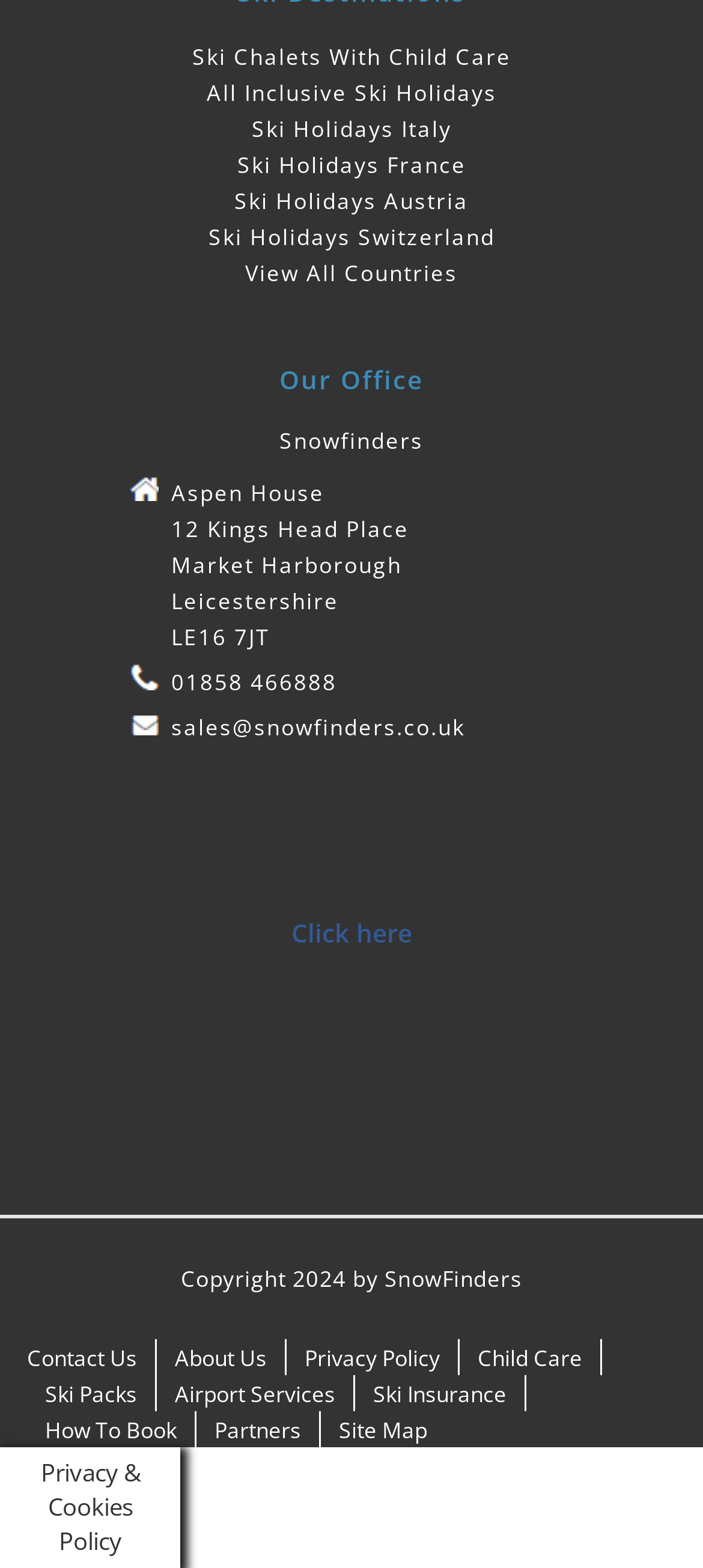What is the phone number of the office?
We need a detailed and meticulous answer to the question.

The phone number of the office can be found in the link element '01858 466888' with bounding box coordinates [0.244, 0.425, 0.479, 0.445].